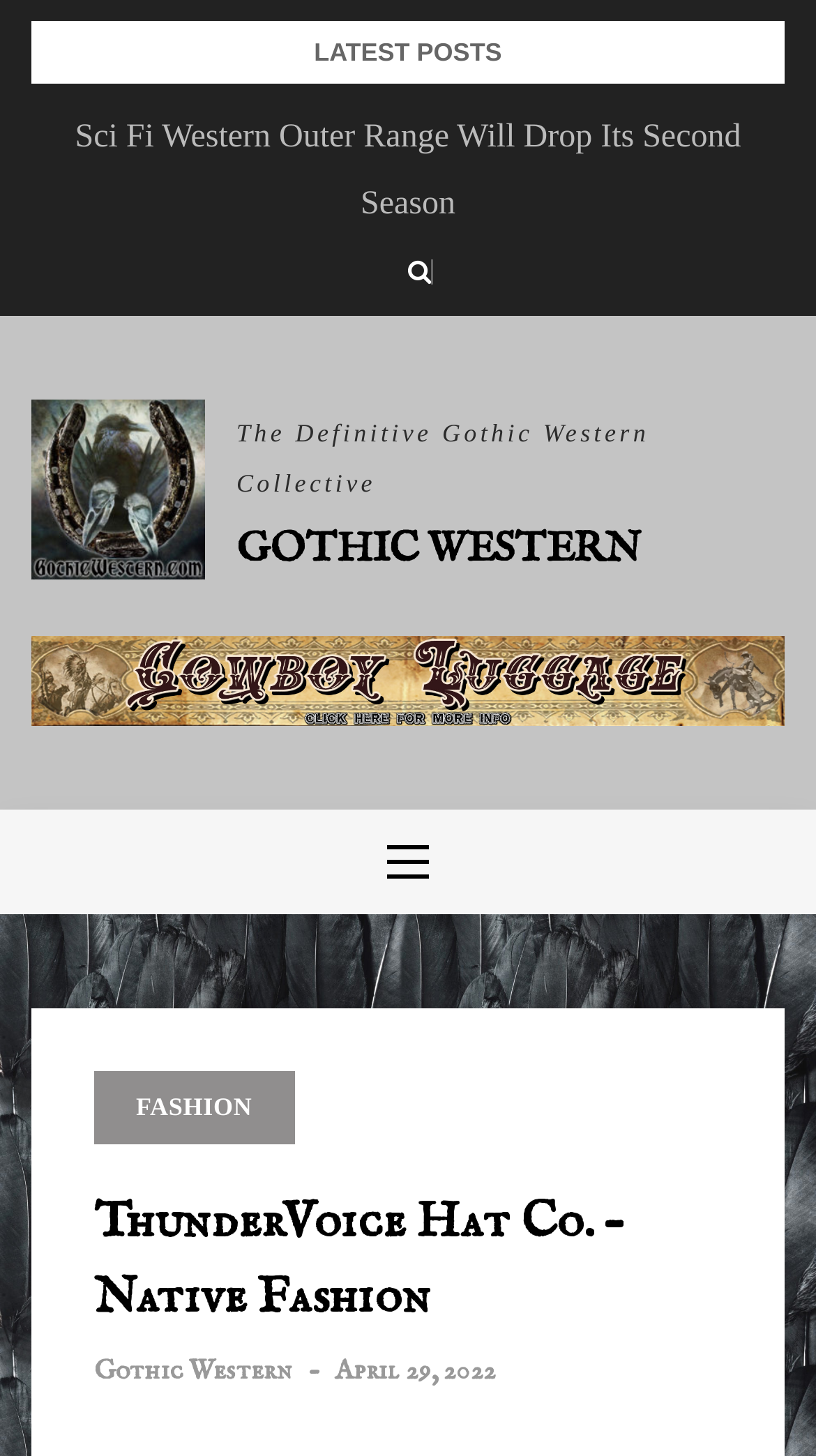Is the primary navigation menu expanded?
We need a detailed and exhaustive answer to the question. Please elaborate.

I found a button element on the webpage with the property 'expanded: False', which indicates that the primary navigation menu is not expanded.